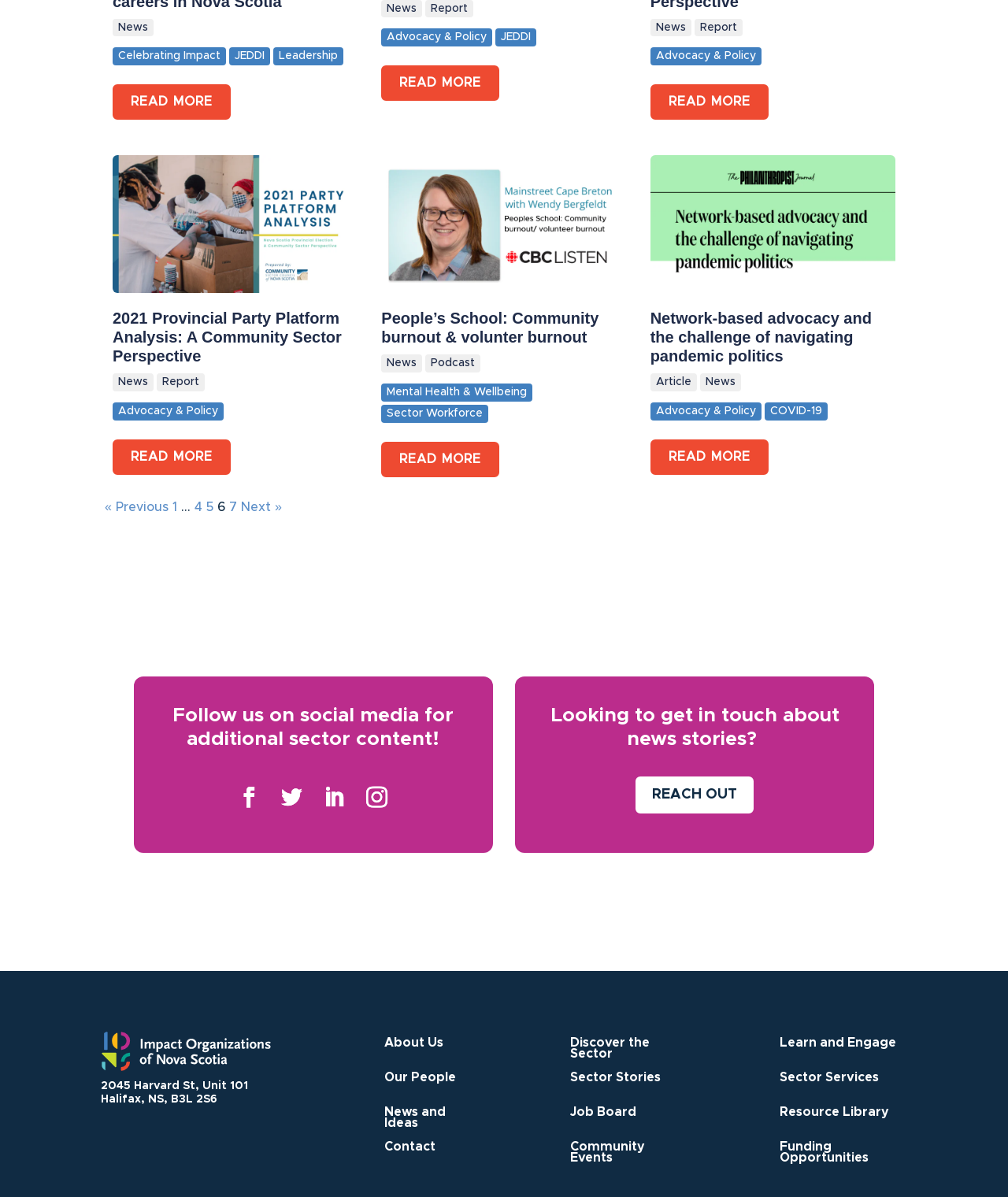What is the address of the organization?
Answer the question with a thorough and detailed explanation.

I found the address of the organization by looking at the static text elements at the bottom of the webpage and combining the street address, unit number, city, province, and postal code.